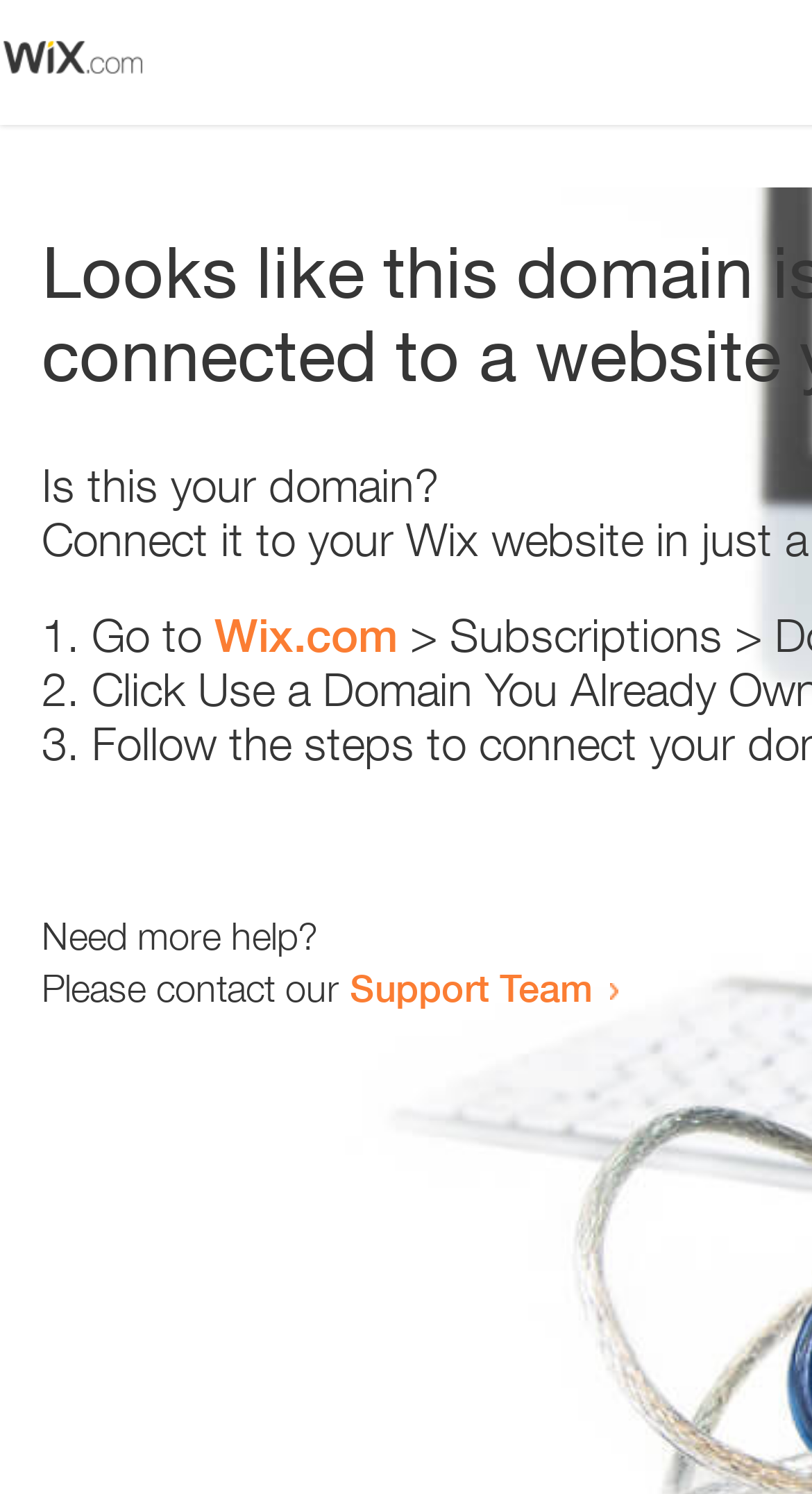What is the position of the image on the webpage?
Your answer should be a single word or phrase derived from the screenshot.

top